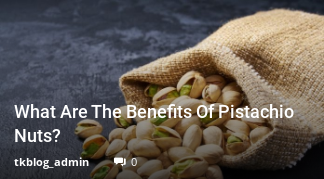How many comments are there on the article?
Answer the question with just one word or phrase using the image.

Zero